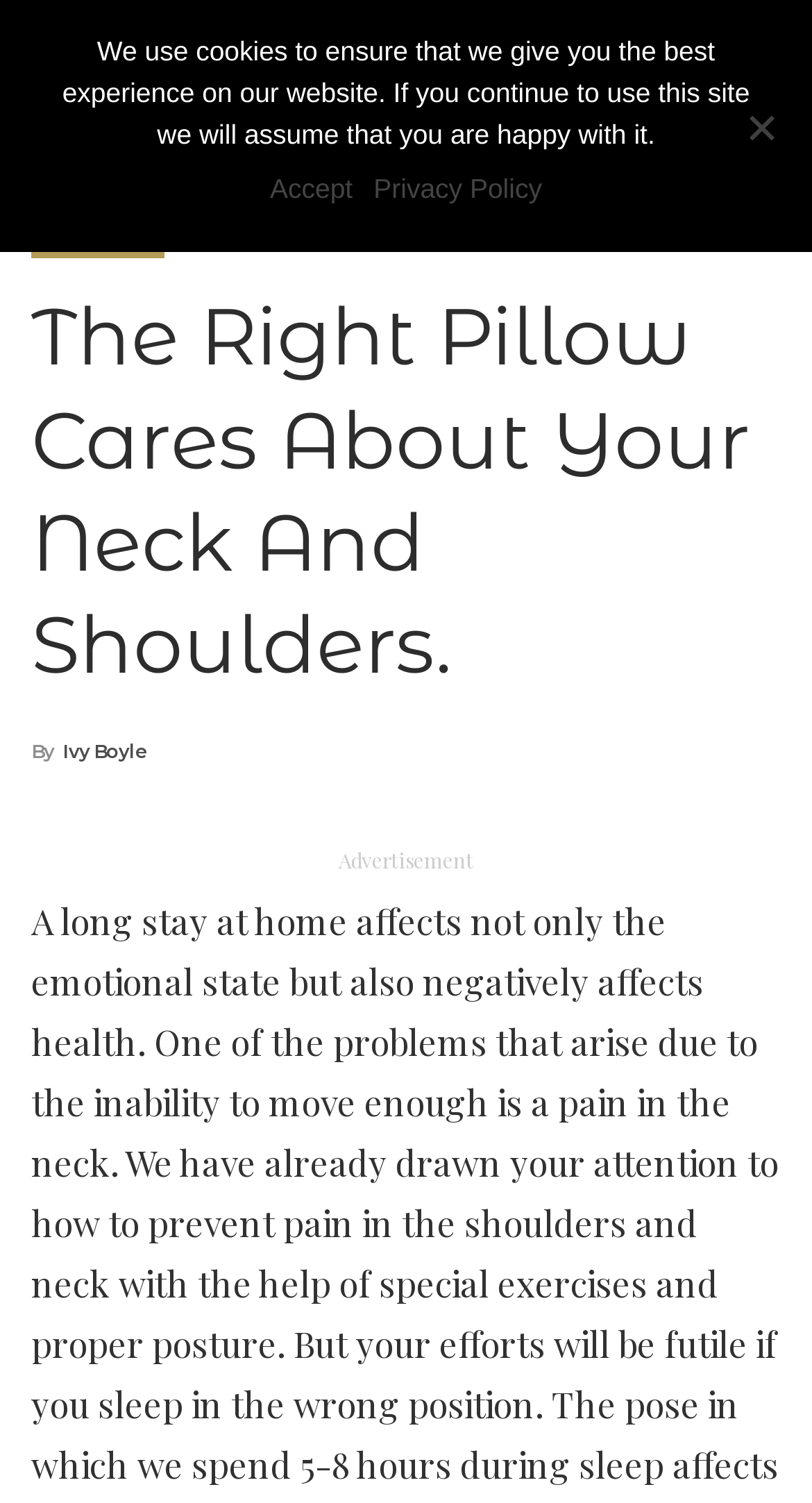Provide a brief response to the question below using a single word or phrase: 
What is the position of the 'Accept' button?

Middle-right